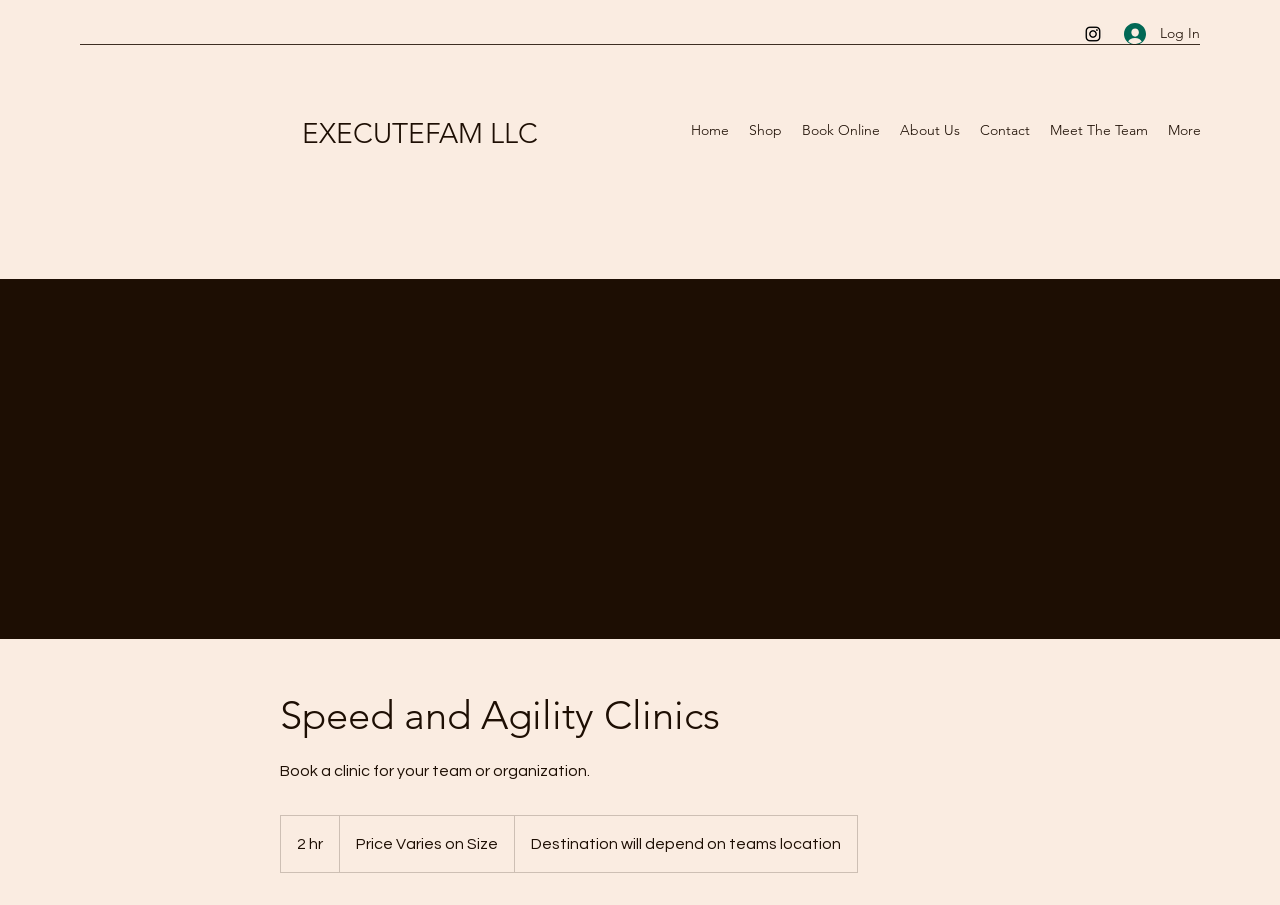Explain the features and main sections of the webpage comprehensively.

The webpage is about Speed and Agility Clinics offered by Execute Fam LLC. At the top right corner, there is a social bar with an Instagram link, accompanied by an Instagram icon. Next to it, a "Log In" button is located. 

Below the social bar, the company name "EXECUTEFAM LLC" is displayed as a link. 

A navigation menu is situated at the top center of the page, containing links to "Home", "Shop", "Book Online", "About Us", "Contact", "Meet The Team", and "More". 

The main content of the page is headed by a large title "Speed and Agility Clinics" at the top center. Below the title, a paragraph of text explains that the clinic offers sessions for teams or organizations. 

There are three short pieces of text below the paragraph, detailing the clinic's duration, pricing, and location. The duration is 2 hours, the price varies depending on the team size, and the location depends on the team's location.